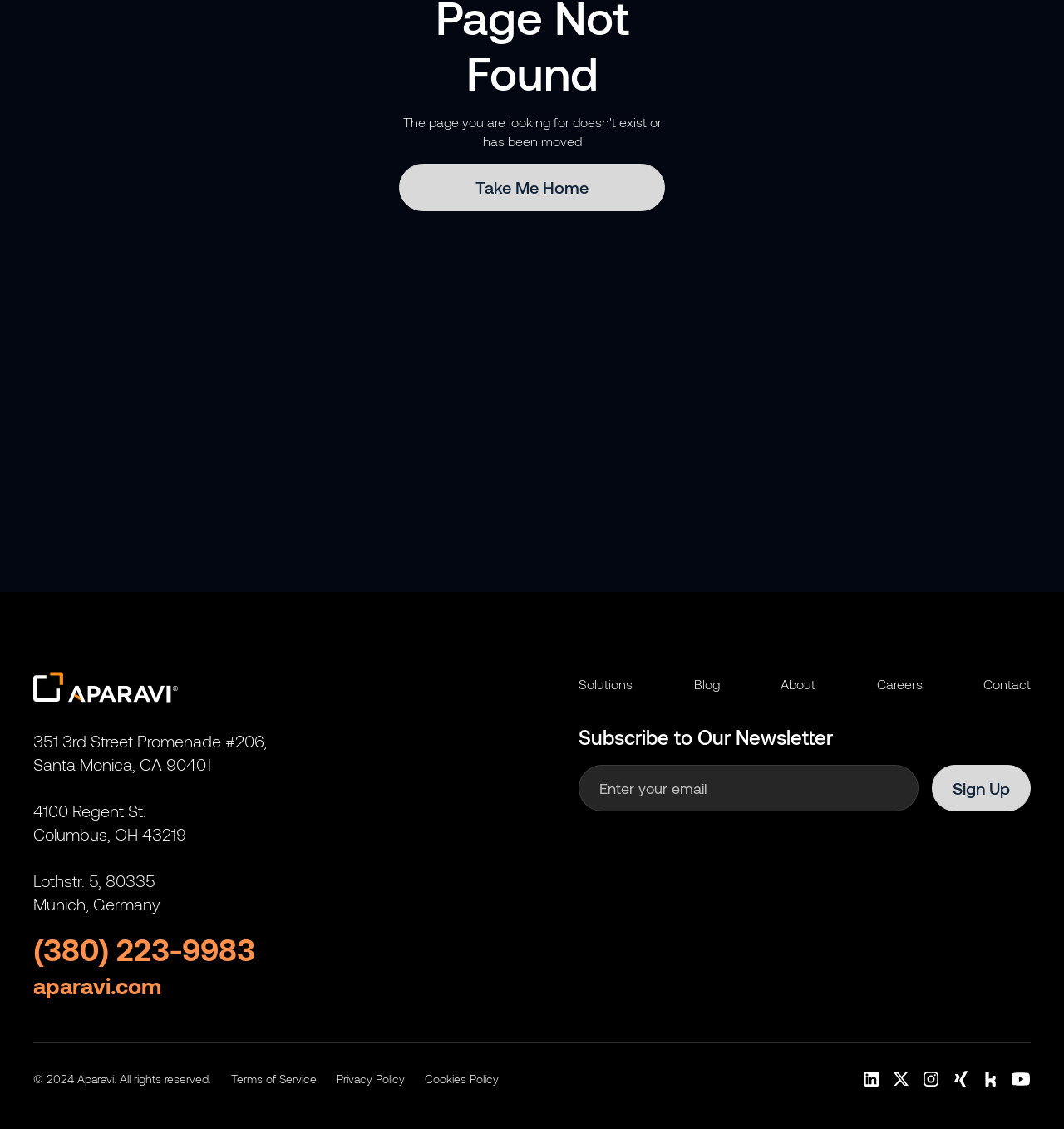Locate and provide the bounding box coordinates for the HTML element that matches this description: "Southern Changes".

None